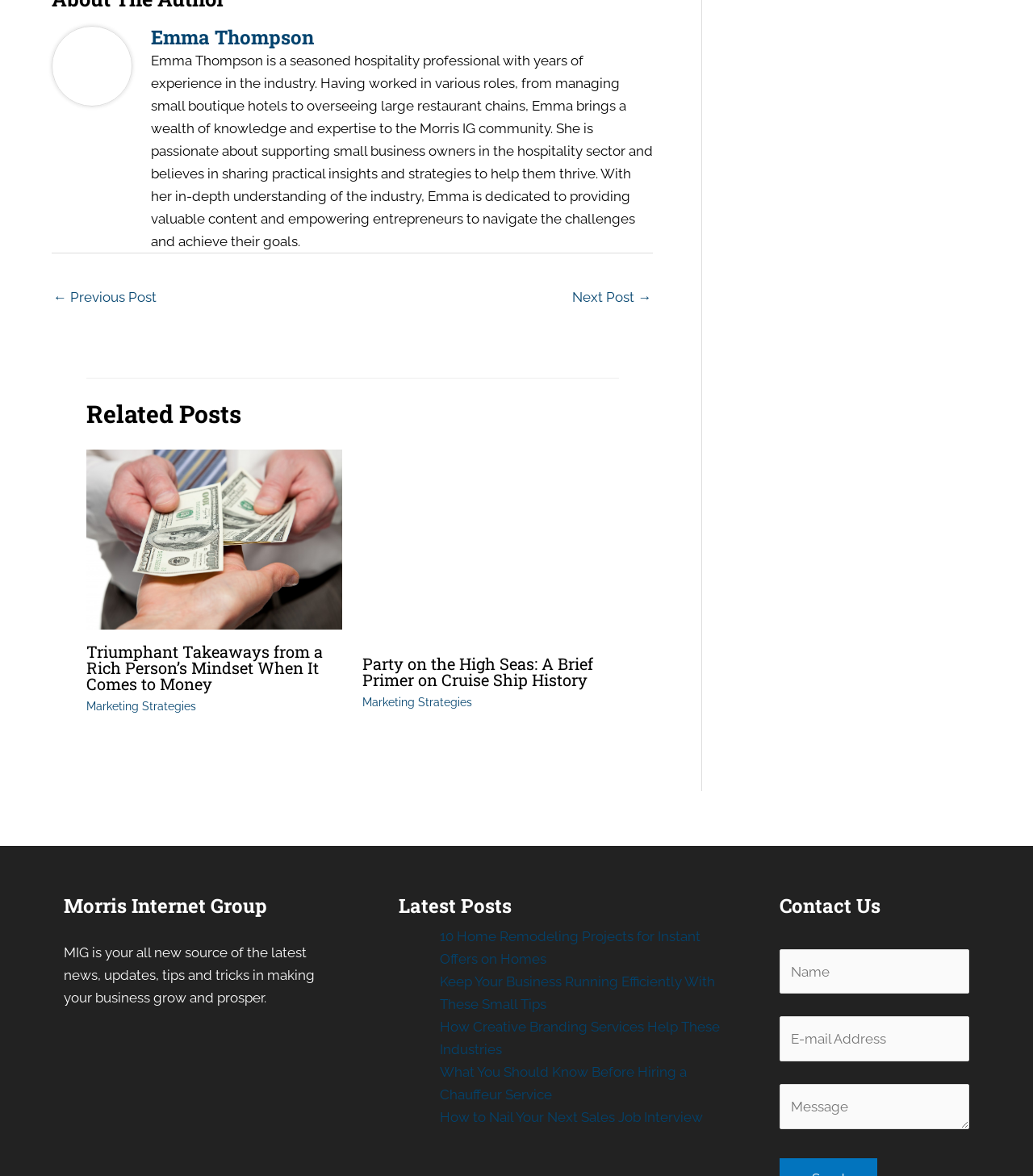Please identify the bounding box coordinates of the clickable element to fulfill the following instruction: "Navigate to the previous post". The coordinates should be four float numbers between 0 and 1, i.e., [left, top, right, bottom].

[0.052, 0.24, 0.152, 0.267]